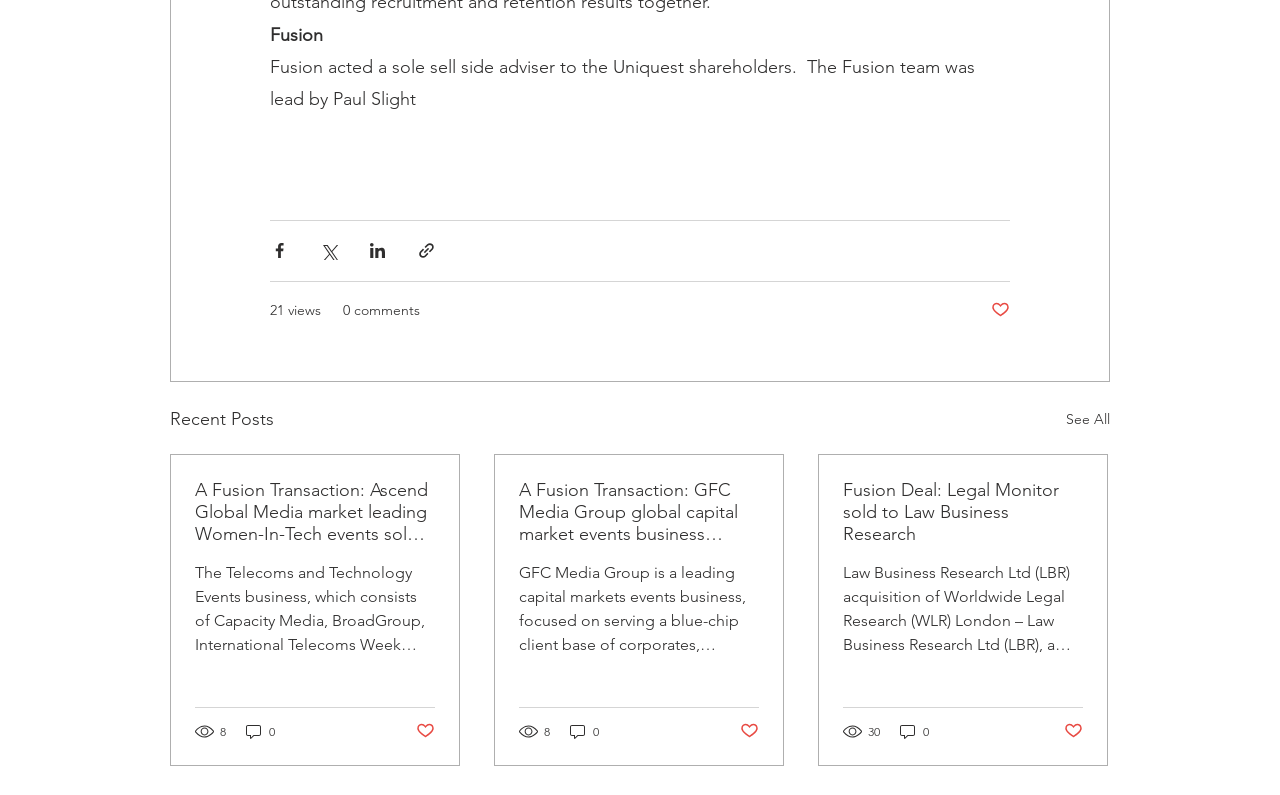Locate the UI element that matches the description 8 in the webpage screenshot. Return the bounding box coordinates in the format (top-left x, top-left y, bottom-right x, bottom-right y), with values ranging from 0 to 1.

[0.152, 0.909, 0.178, 0.932]